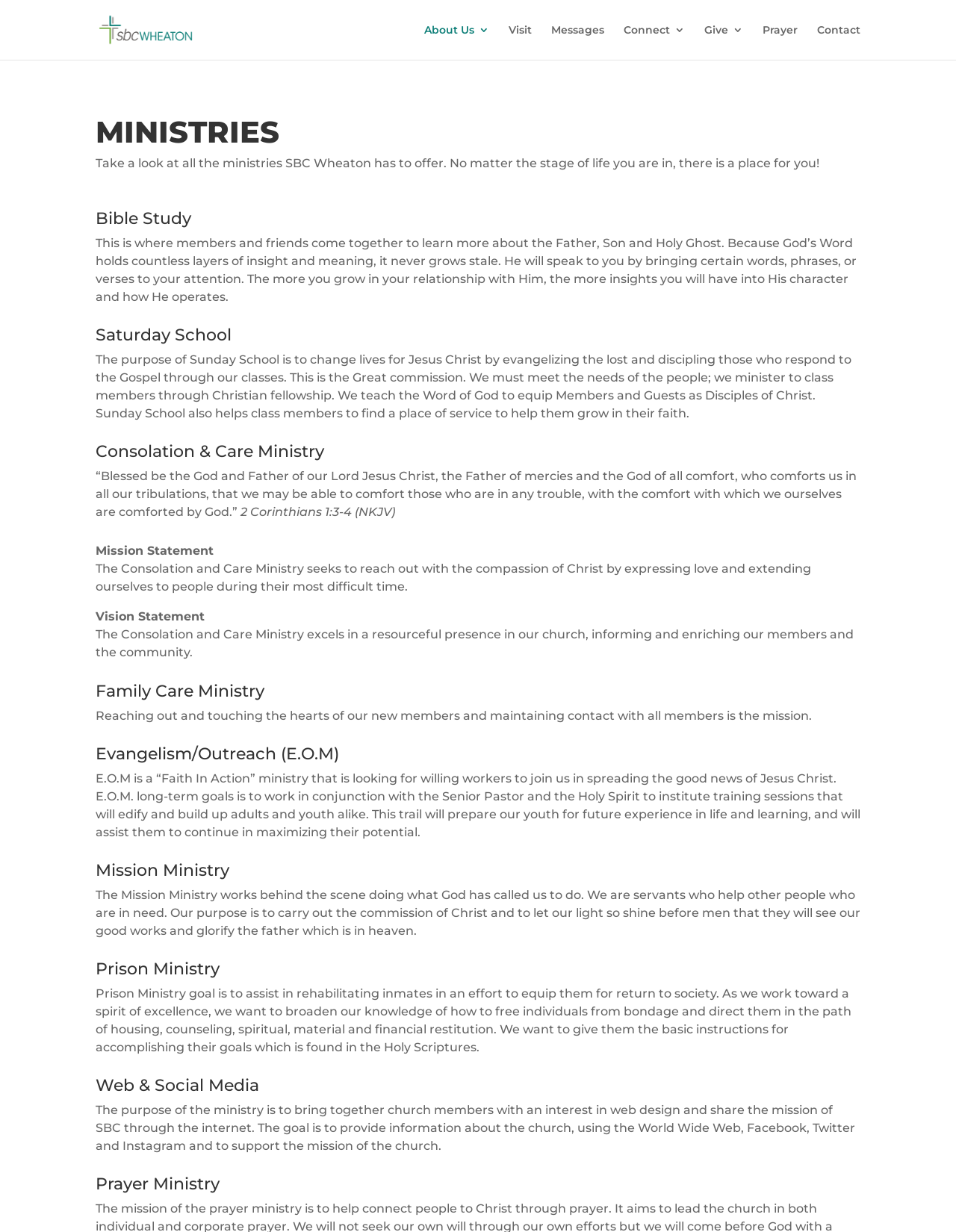Specify the bounding box coordinates of the element's area that should be clicked to execute the given instruction: "Visit the Messages page". The coordinates should be four float numbers between 0 and 1, i.e., [left, top, right, bottom].

[0.577, 0.02, 0.632, 0.048]